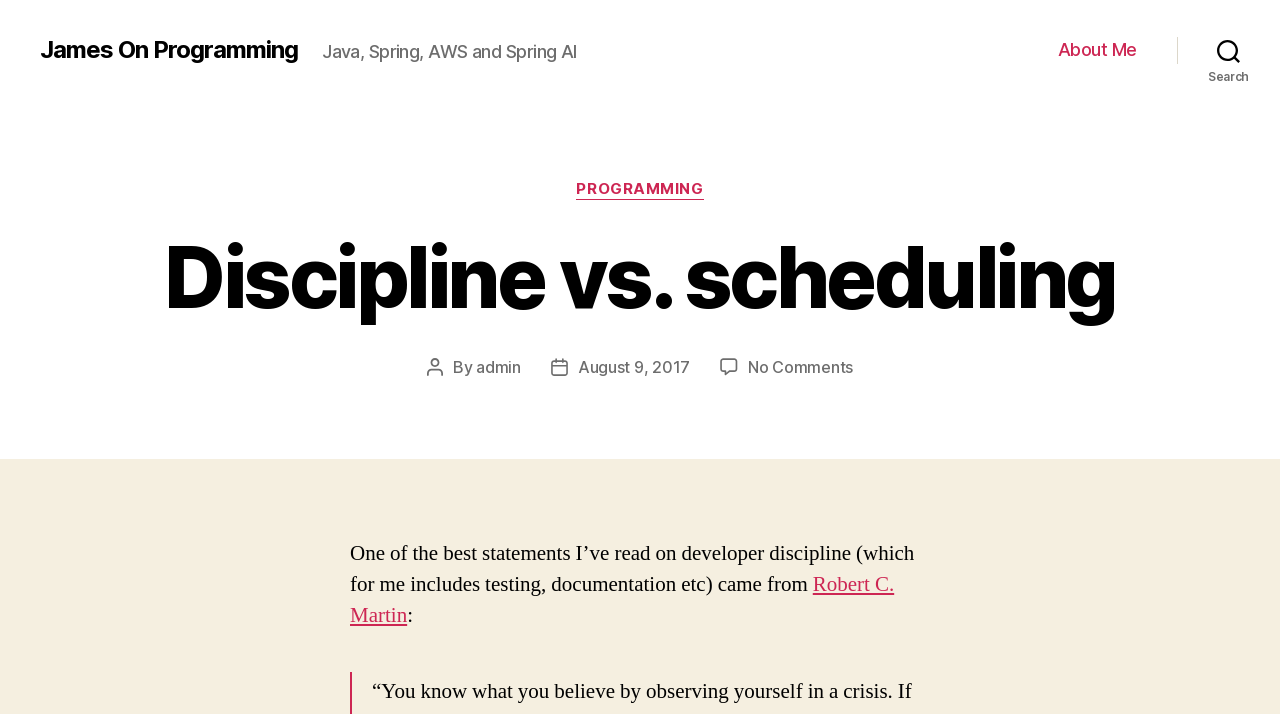Produce an extensive caption that describes everything on the webpage.

The webpage is a blog post titled "Discipline vs. scheduling" by James On Programming. At the top left, there is a link to the blog's homepage, "James On Programming", accompanied by a brief description of the blog's topics, "Java, Spring, AWS and Spring AI". 

On the top right, there is a horizontal navigation menu with a single item, "About Me". Next to it, there is a search button. 

The main content of the blog post is below the navigation menu. The title "Discipline vs. scheduling" is prominently displayed, followed by information about the post's author, "admin", and the post date, "August 9, 2017". 

The blog post itself starts with a paragraph discussing developer discipline, citing a statement from Robert C. Martin. The text is divided into several sections, with headings and links to categories and tags. There is also a note at the bottom indicating that there are no comments on the post.